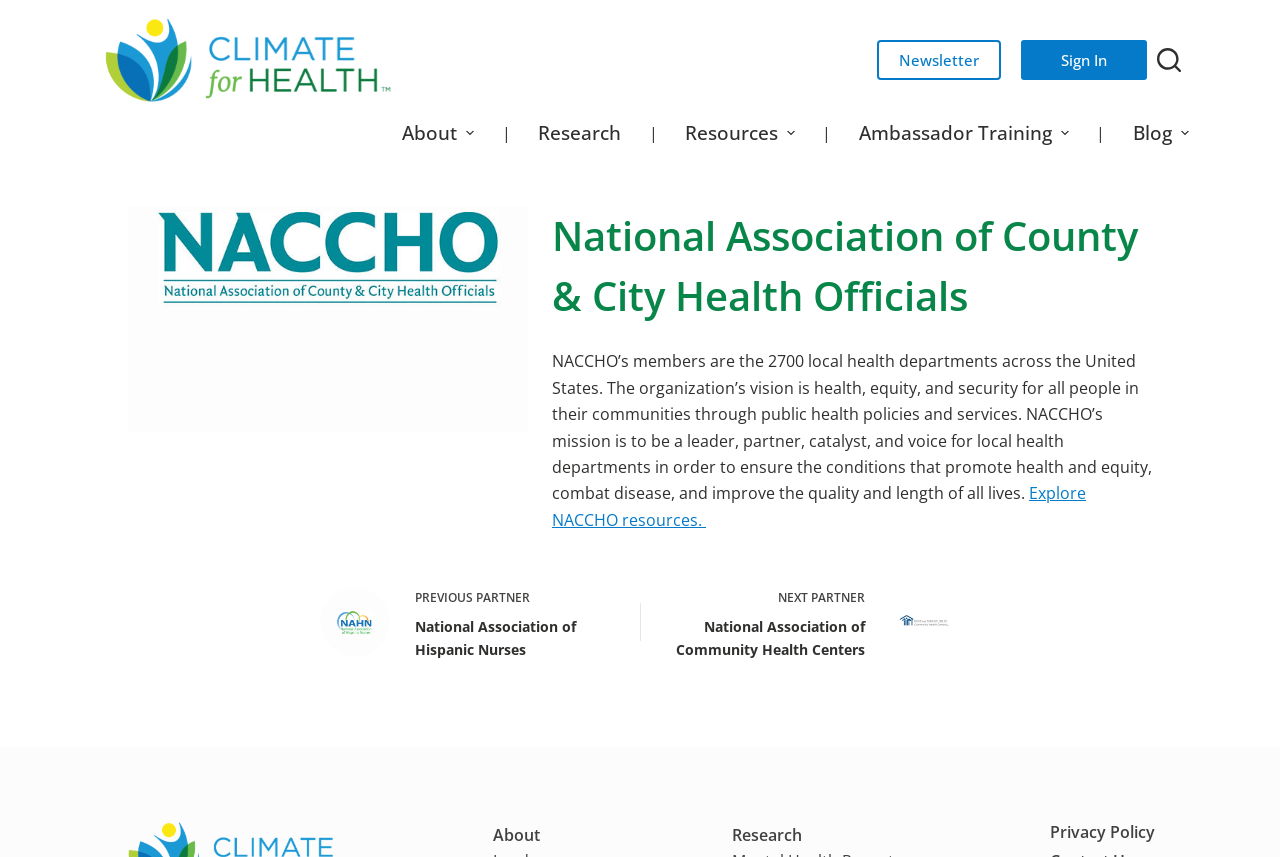Please identify the primary heading on the webpage and return its text.

National Association of County & City Health Officials